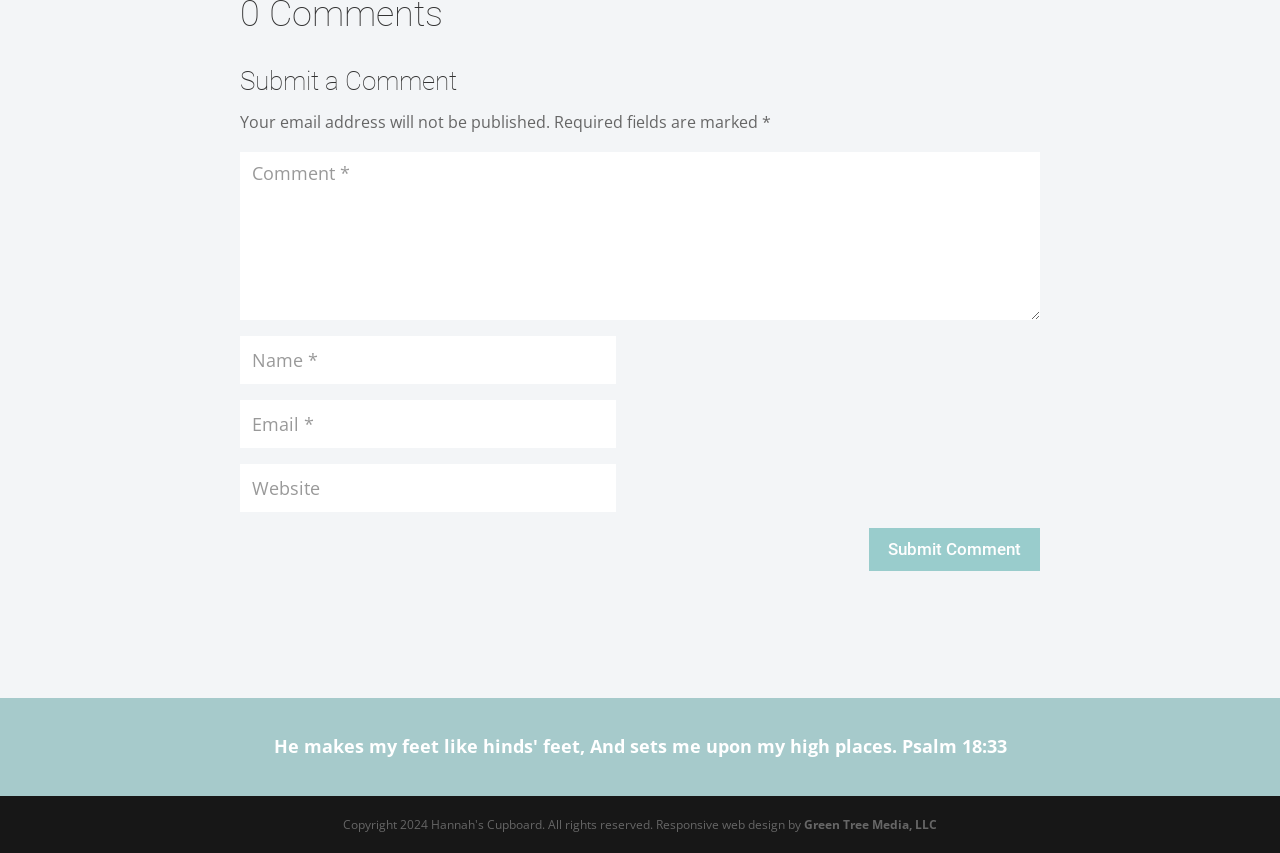What is required to submit a comment?
Please answer the question with as much detail as possible using the screenshot.

The form has fields for name, email, and comment, and they are all marked as required, indicating that they must be filled in to submit a comment.